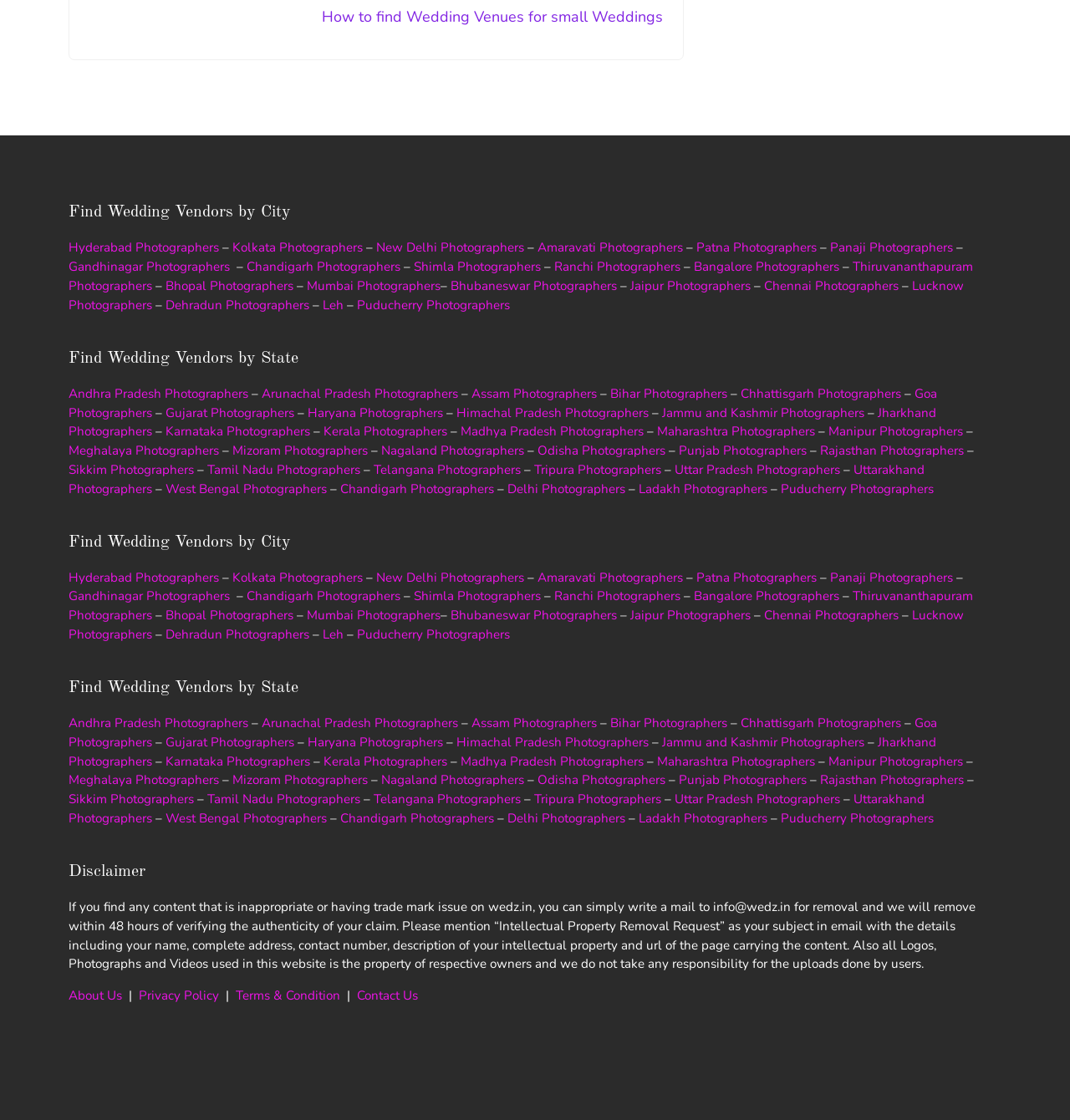Please provide the bounding box coordinates for the element that needs to be clicked to perform the following instruction: "Follow BOF on Facebook". The coordinates should be given as four float numbers between 0 and 1, i.e., [left, top, right, bottom].

None